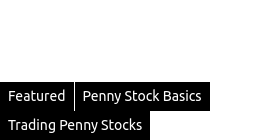What is the goal of the broader article?
Give a thorough and detailed response to the question.

The interface is part of a broader article aimed at helping investors understand and engage with penny stock trading effectively, which suggests that the goal of the article is to provide guidance and resources for investors to navigate the world of penny stock trading.